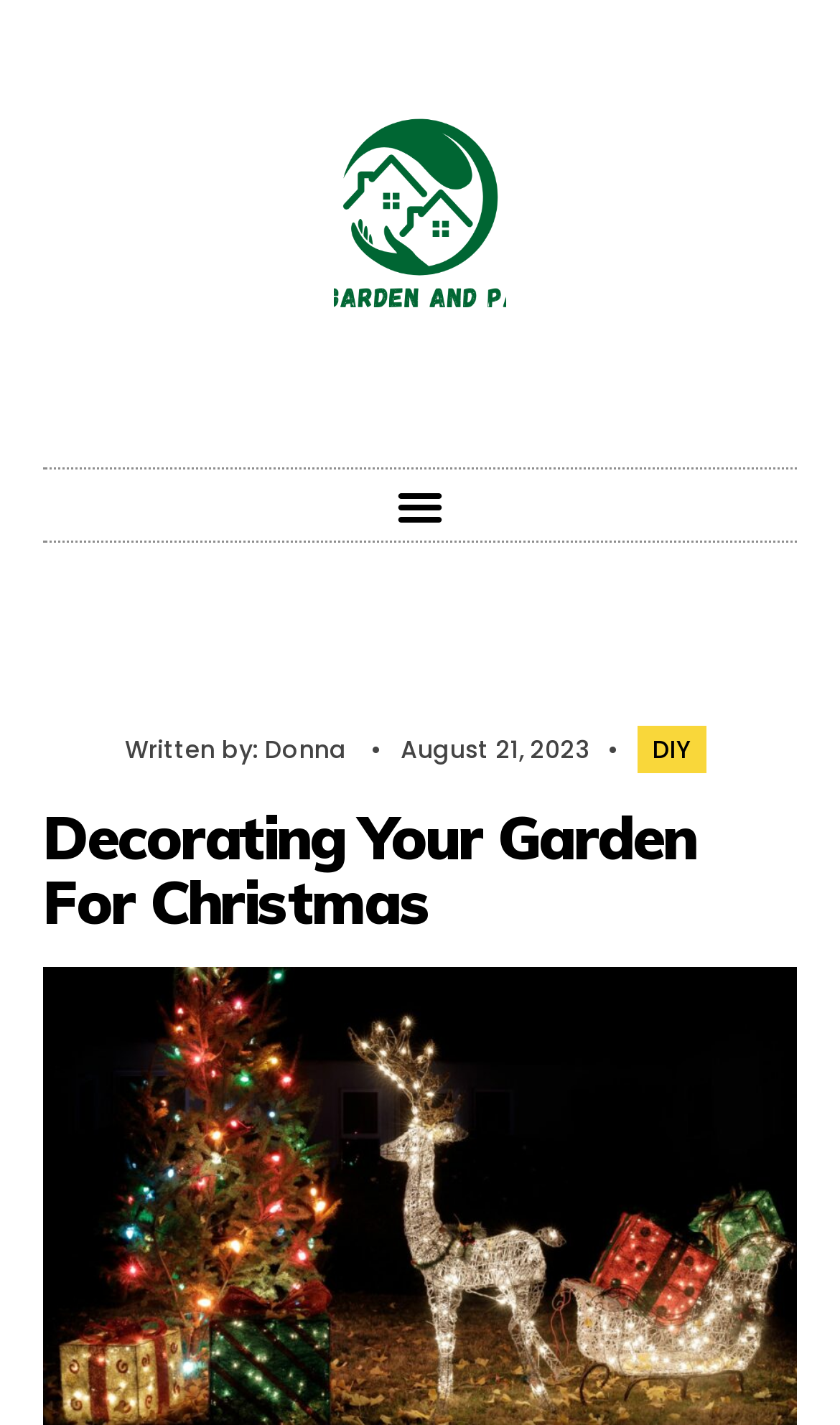Identify the headline of the webpage and generate its text content.

Decorating Your Garden For Christmas